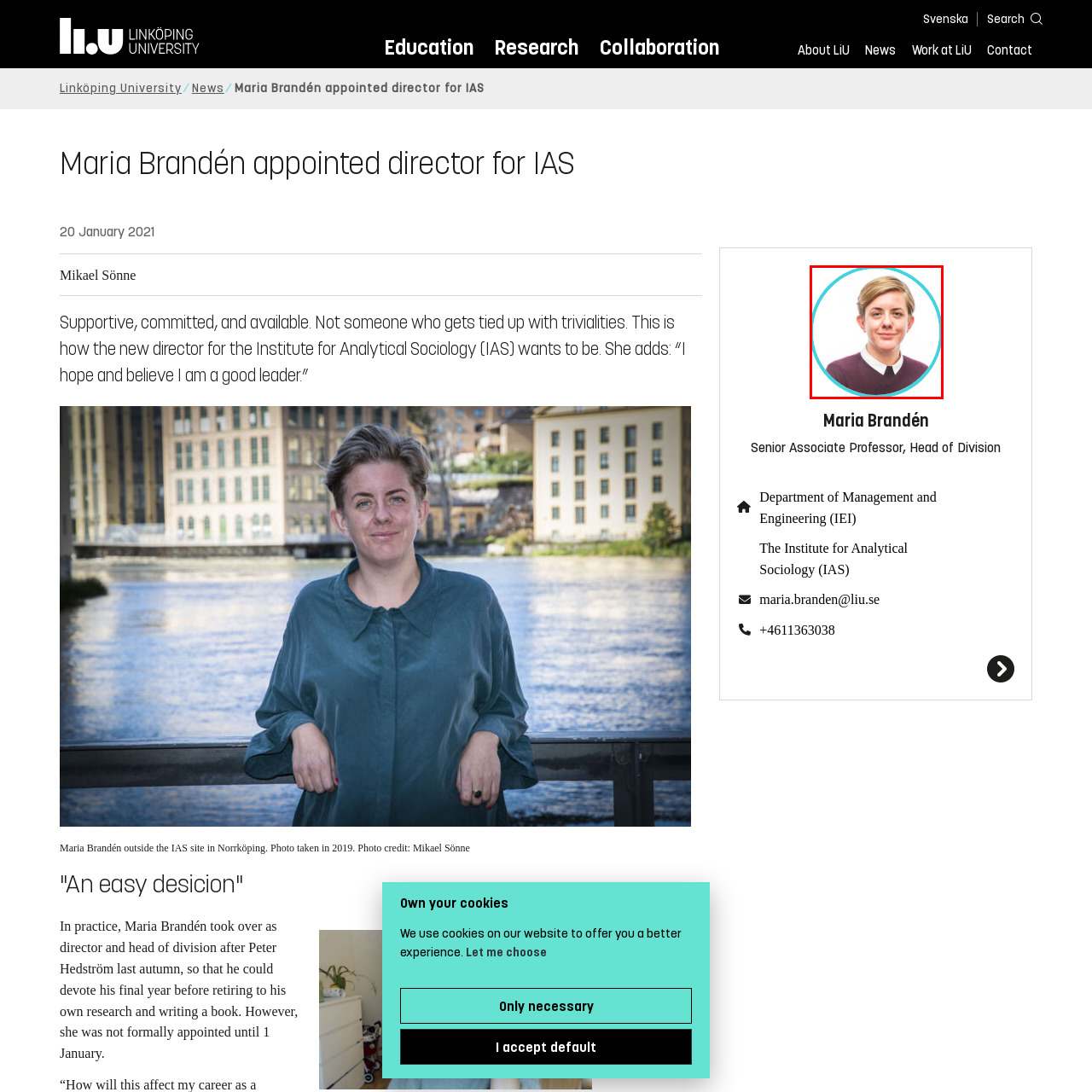Write a comprehensive caption detailing the image within the red boundary.

Maria Brandén, the newly appointed director for the Institute for Analytical Sociology (IAS) at Linköping University, is portrayed in this image. With a confident yet approachable demeanor, she is seen wearing a dark sweater over a collared shirt, which reflects her professional style. The background is neutral, highlighting her features and the circular frame that surrounds her, enhancing the focus on her face. This photograph was taken in 2019 at the IAS site in Norrköping and is credited to Mikael Sönne. Maria embodies the qualities of a supportive and committed leader, indicative of her aspirations and leadership philosophy.